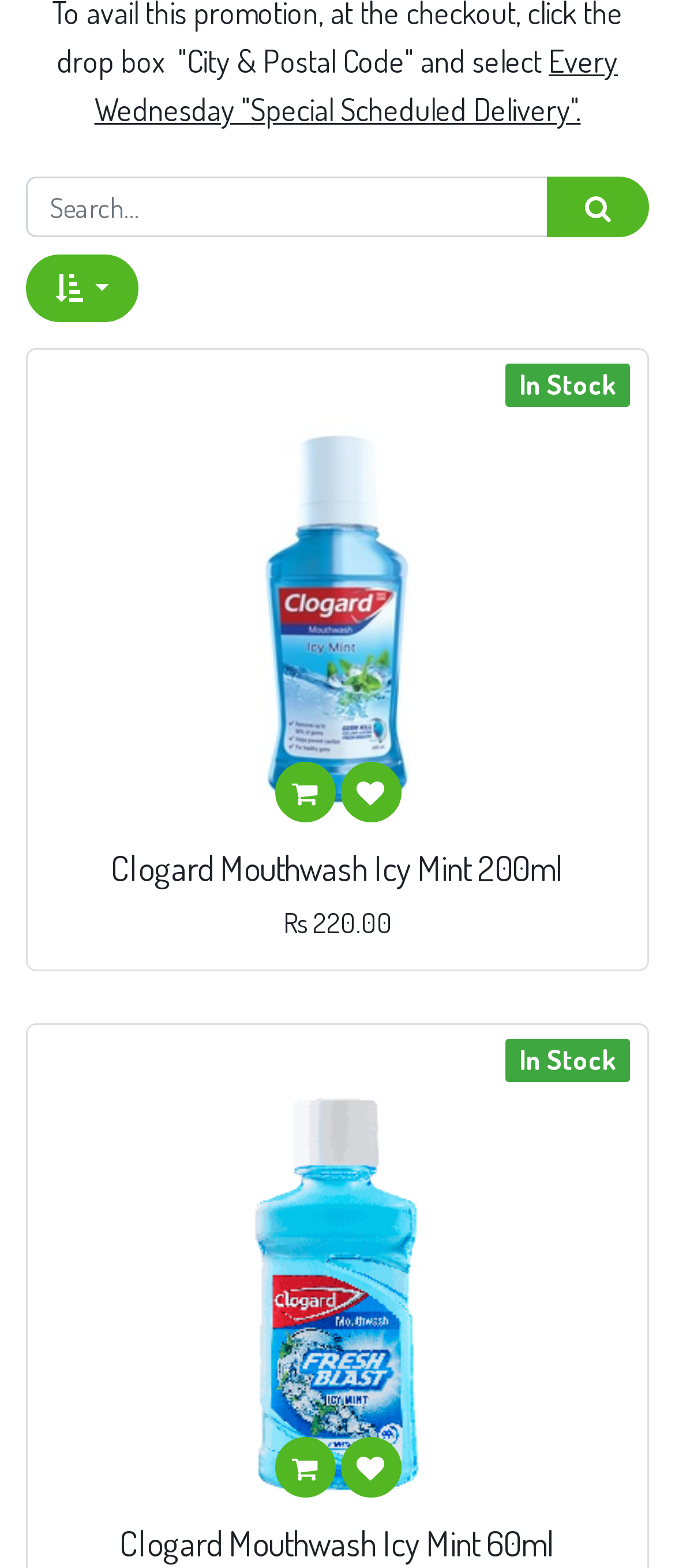From the details in the image, provide a thorough response to the question: What is the price of Clogard Mouthwash Icy Mint 200ml?

I looked at the product grid for Clogard Mouthwash Icy Mint 200ml and found the price listed as Rs 220.00.